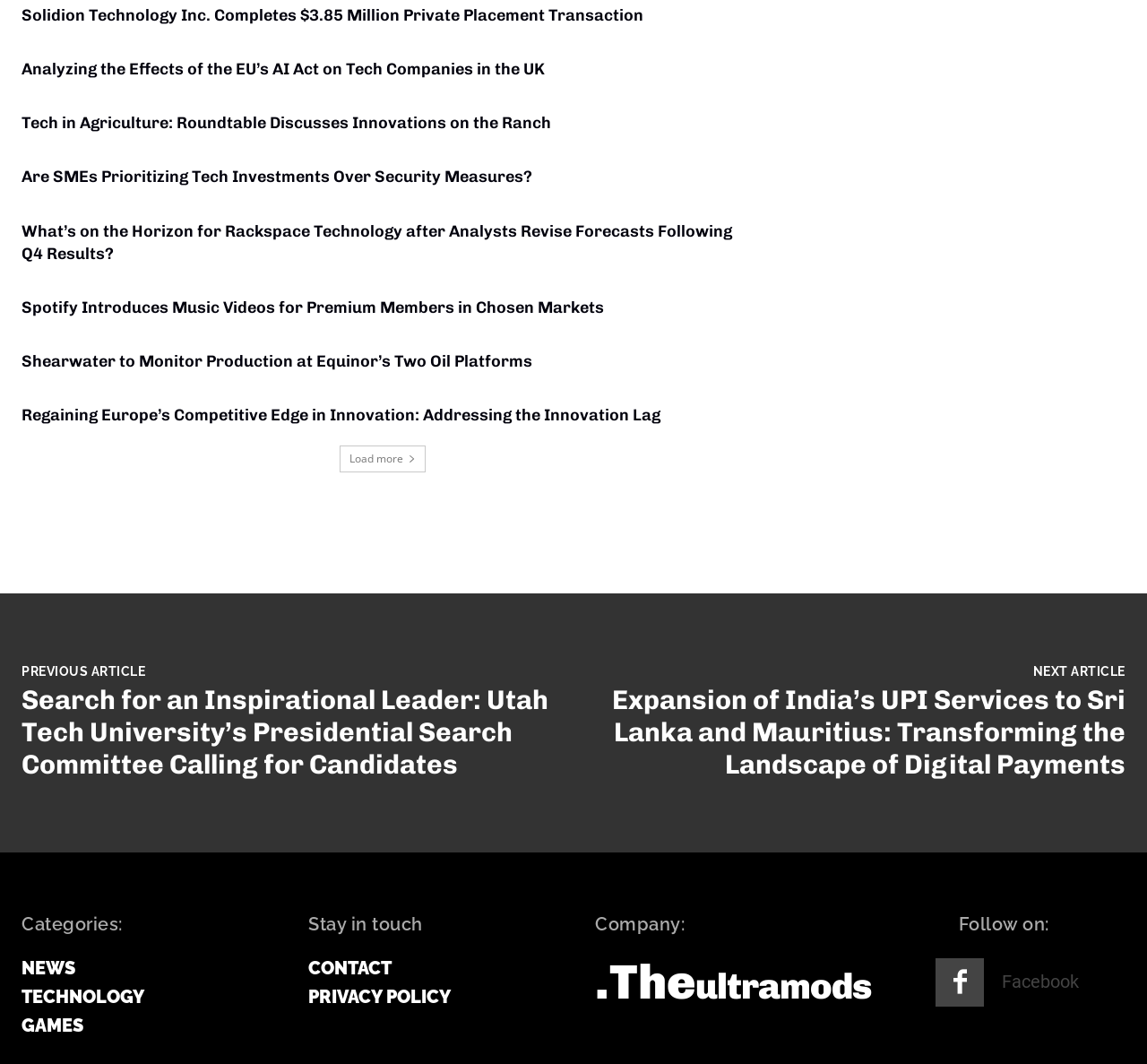Please find the bounding box coordinates of the section that needs to be clicked to achieve this instruction: "View the 'NEWS' category".

[0.011, 0.896, 0.073, 0.923]